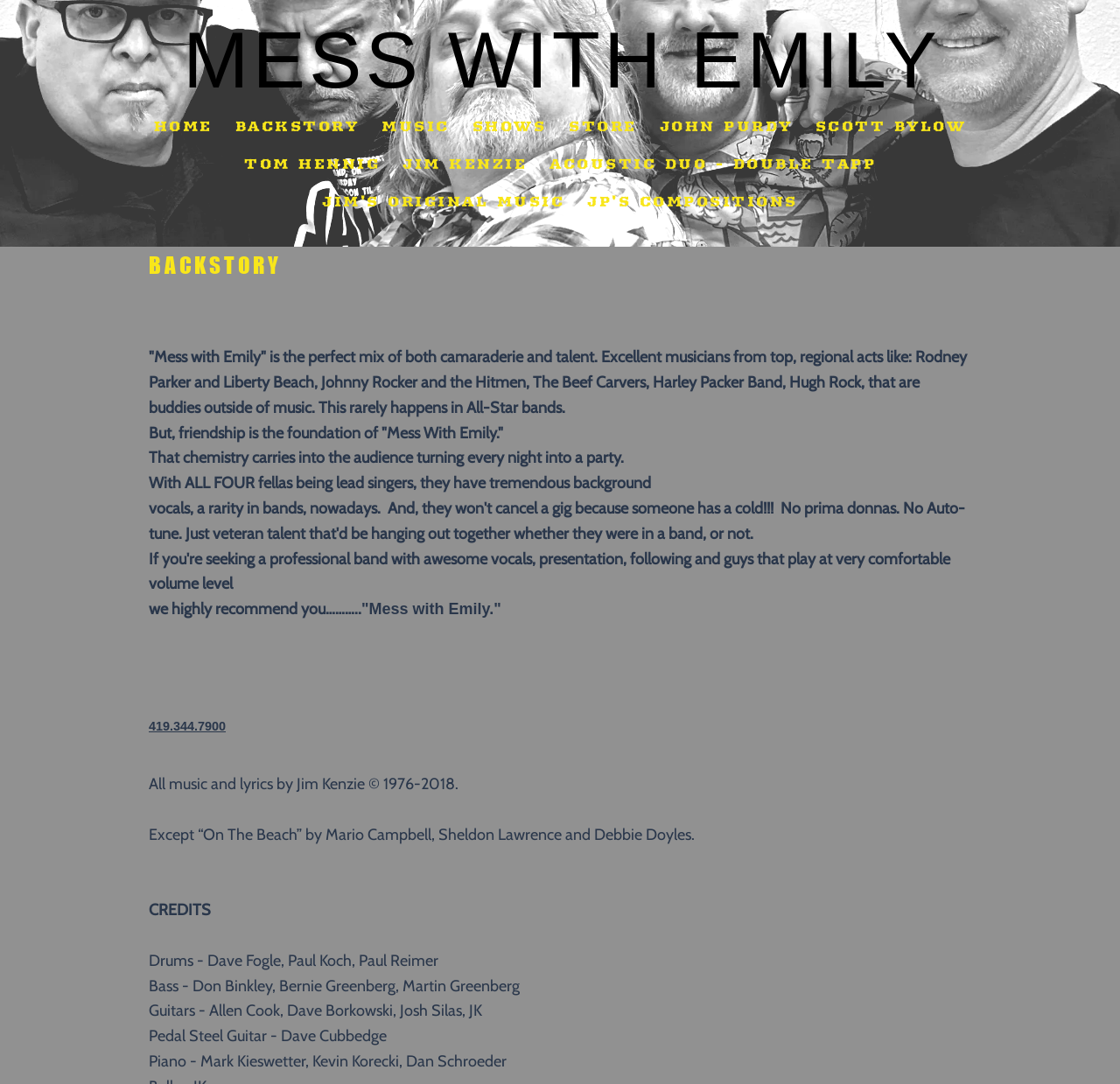Determine the bounding box coordinates for the region that must be clicked to execute the following instruction: "Check out the STORE link".

[0.502, 0.099, 0.575, 0.134]